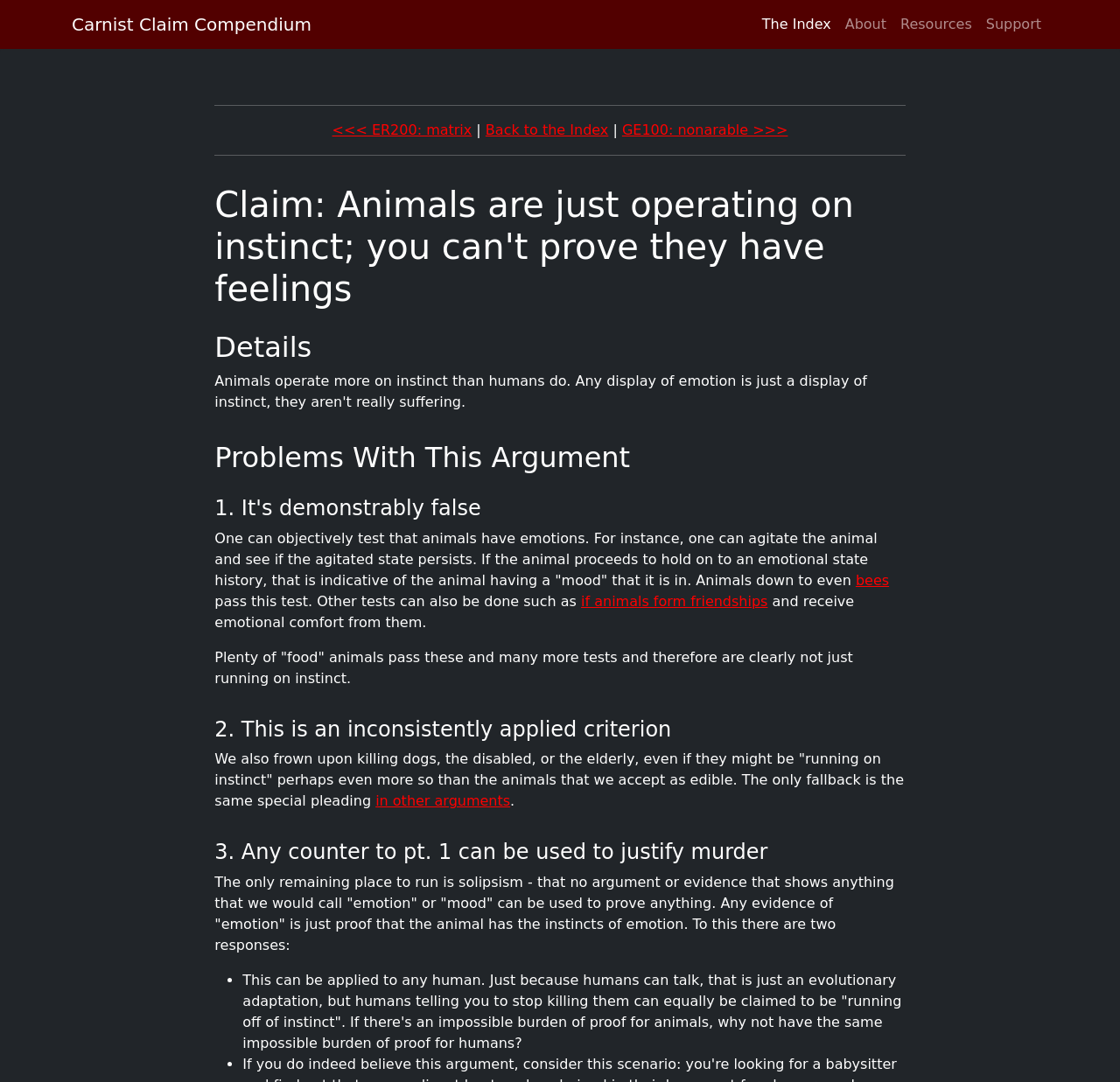Give the bounding box coordinates for the element described by: "GE100: nonarable >>>".

[0.555, 0.112, 0.703, 0.128]